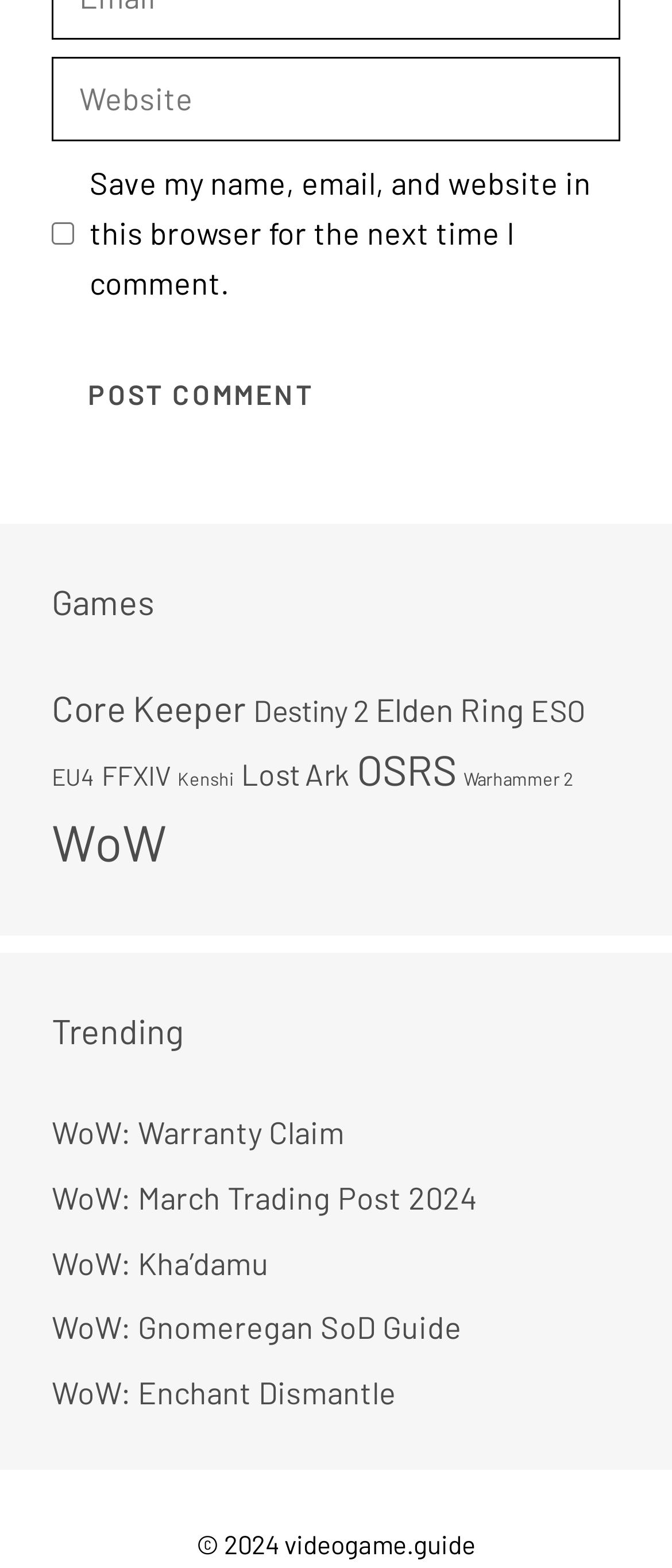Locate the bounding box coordinates of the segment that needs to be clicked to meet this instruction: "Post a comment".

[0.077, 0.226, 0.521, 0.277]